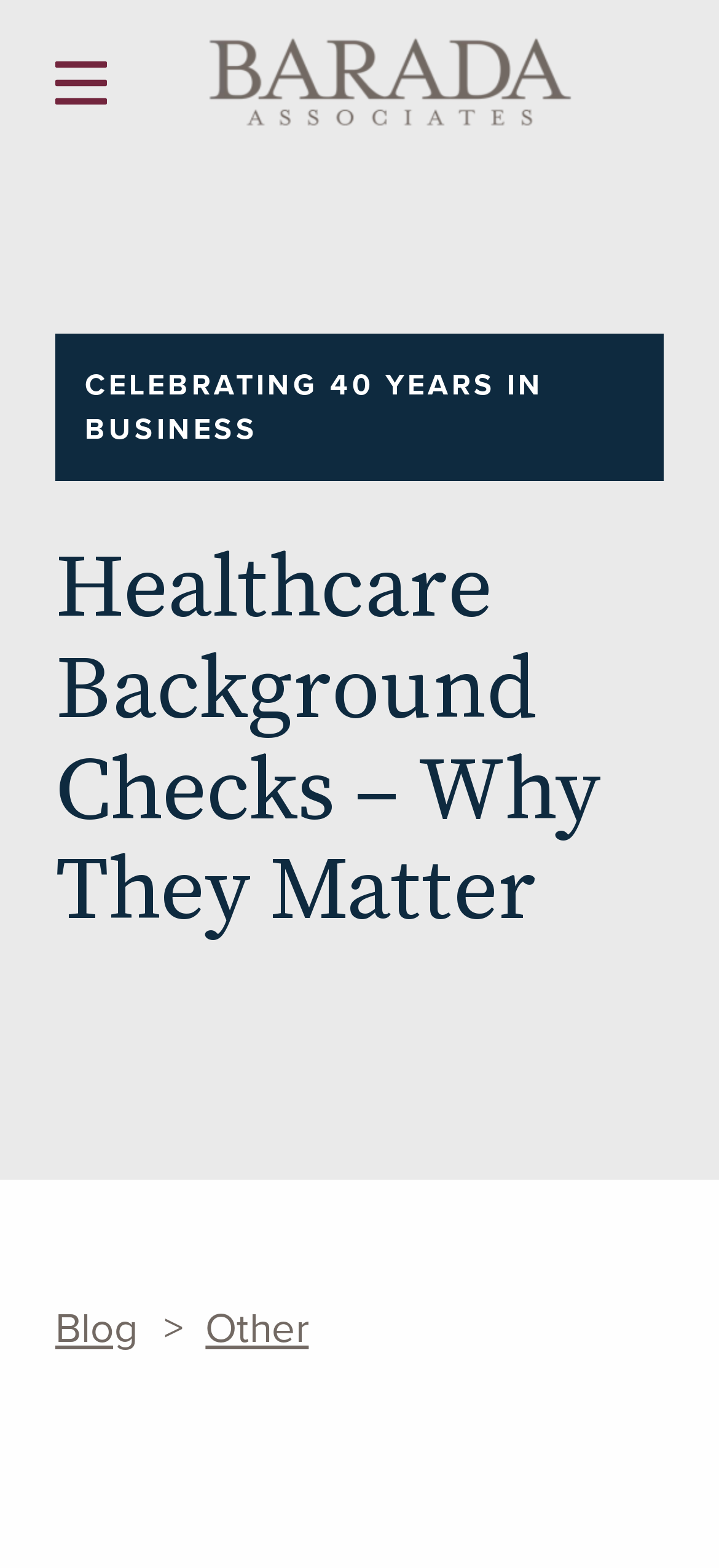Please find the bounding box coordinates of the section that needs to be clicked to achieve this instruction: "learn about employment background checks".

[0.0, 0.257, 0.446, 0.282]